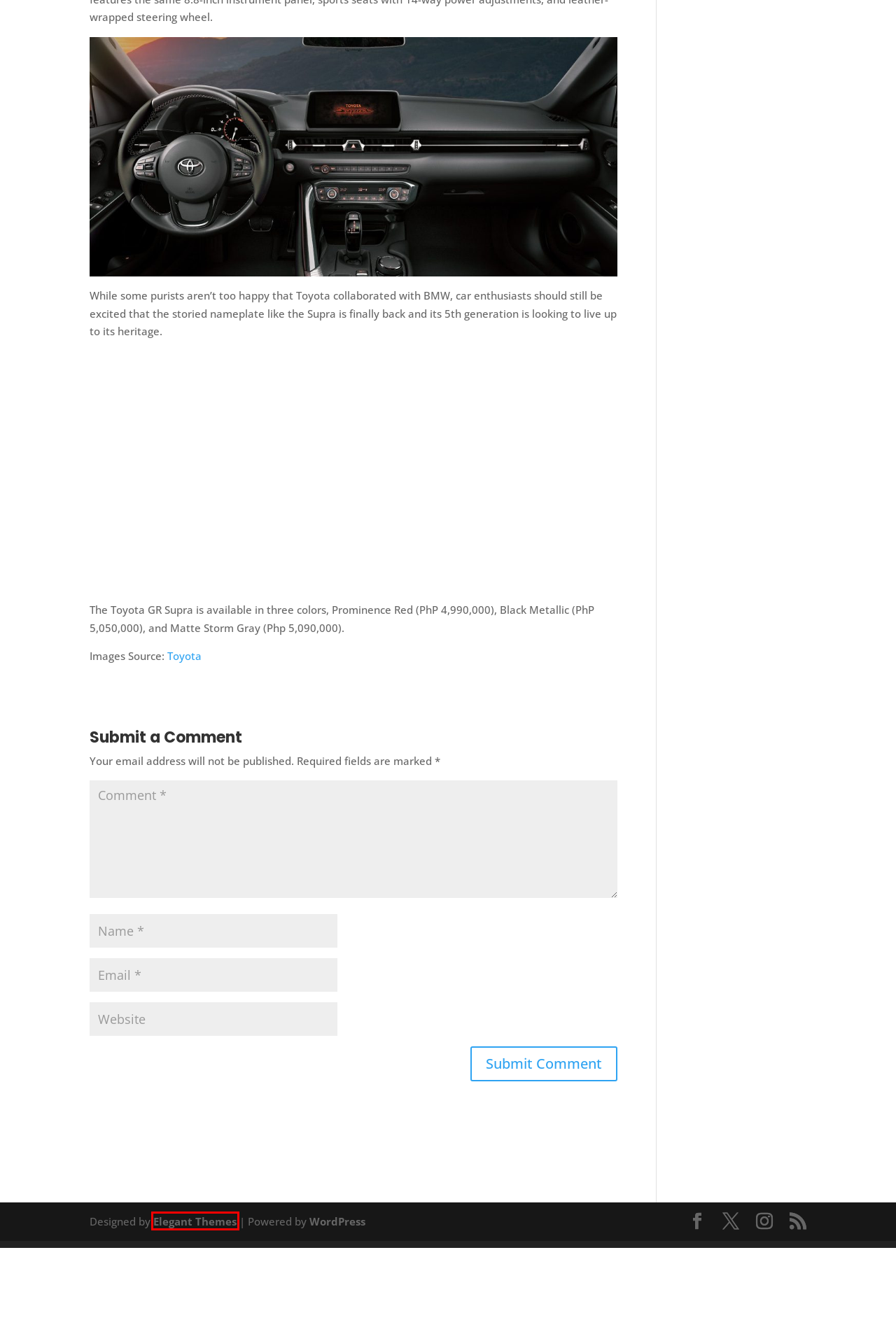Examine the screenshot of a webpage with a red bounding box around a specific UI element. Identify which webpage description best matches the new webpage that appears after clicking the element in the red bounding box. Here are the candidates:
A. Alex, Author at Drive Philippines
B. The Most Popular WordPress Themes In The World
C. Toyota Archives - Drive Philippines
D. Blog Tool, Publishing Platform, and CMS – WordPress.org
E. Tips Archives - Drive Philippines
F. Drive Philippines
G. Parts and Gear Archives - Drive Philippines
H. Drive Philippines - Cars Motoring Auto News Reviews

B